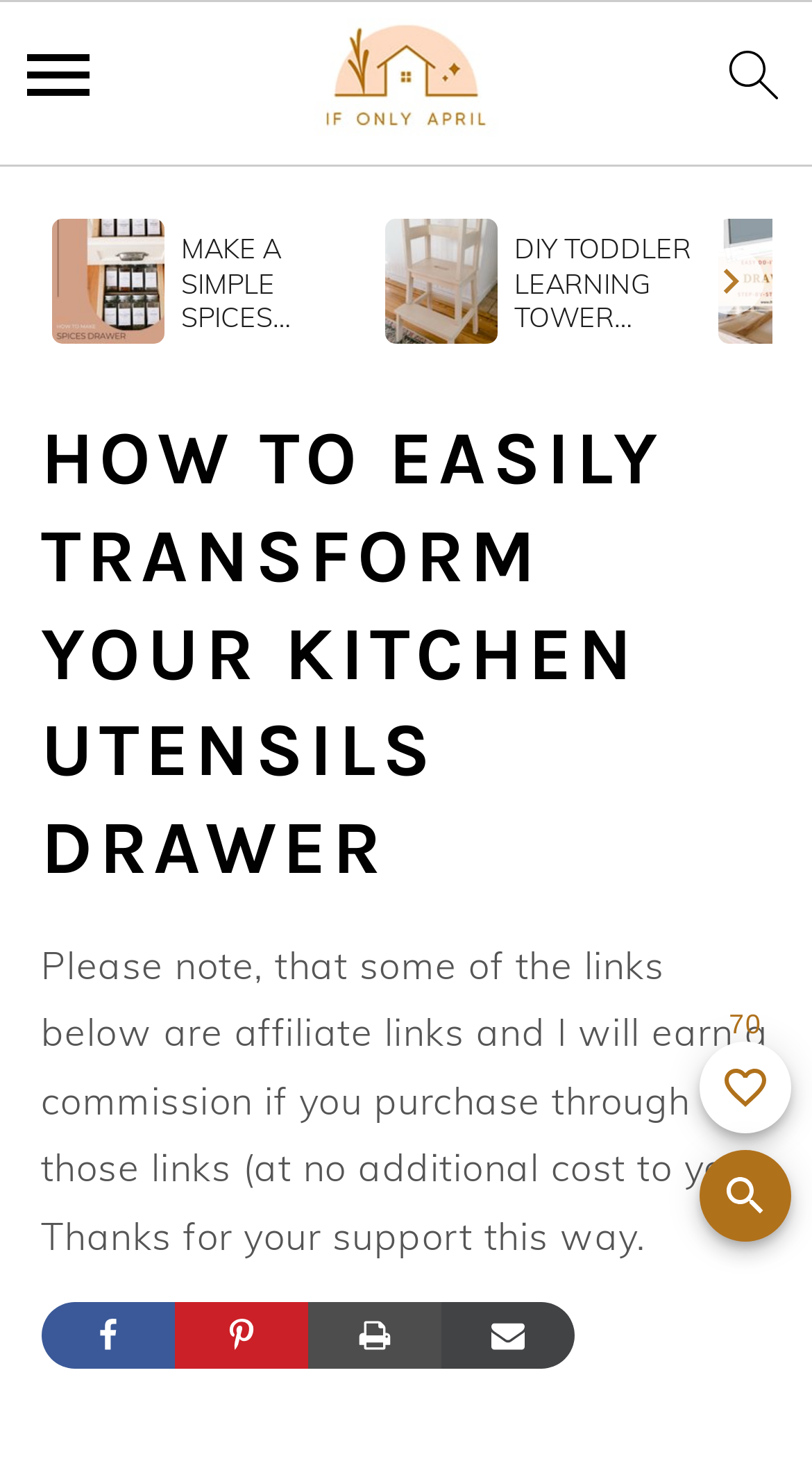Bounding box coordinates are specified in the format (top-left x, top-left y, bottom-right x, bottom-right y). All values are floating point numbers bounded between 0 and 1. Please provide the bounding box coordinate of the region this sentence describes: aria-label="Scroll right"

[0.858, 0.17, 0.94, 0.216]